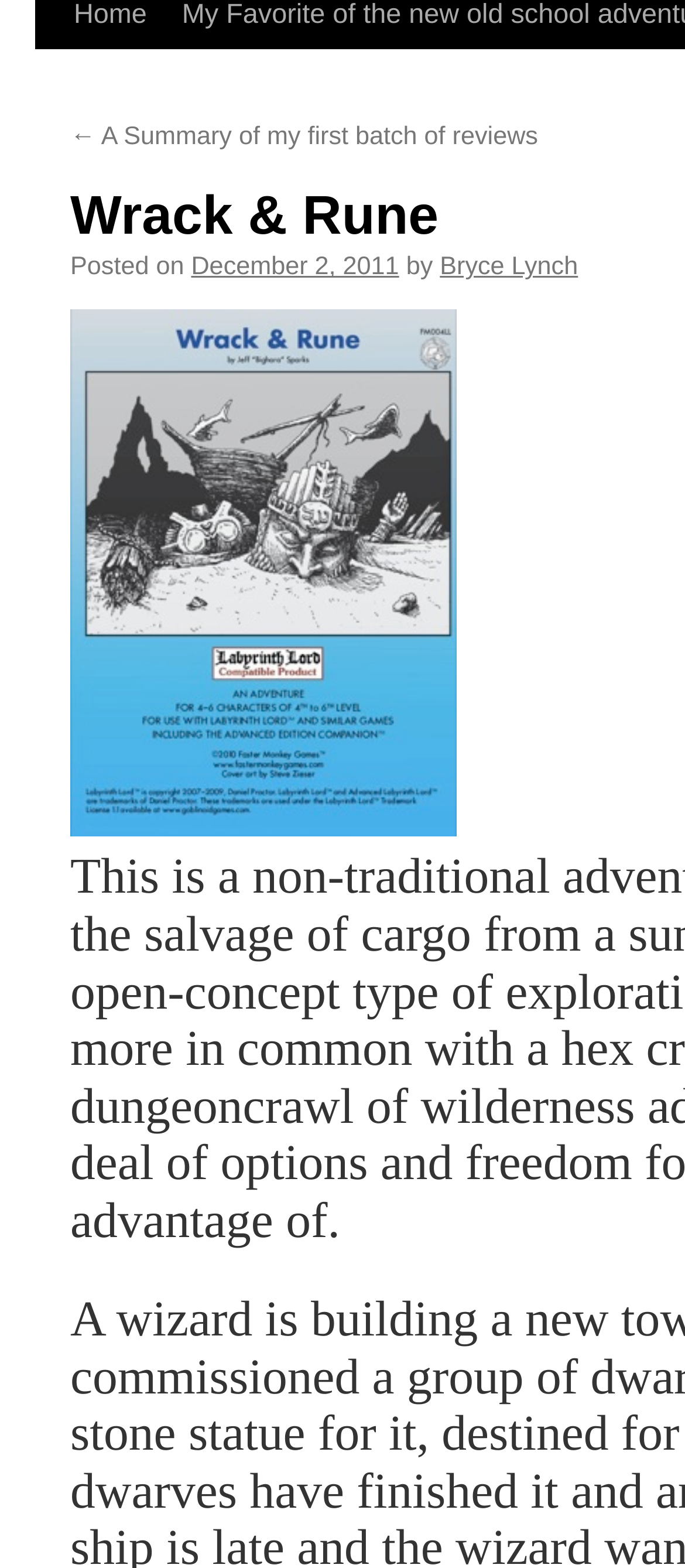Provide the bounding box coordinates, formatted as (top-left x, top-left y, bottom-right x, bottom-right y), with all values being floating point numbers between 0 and 1. Identify the bounding box of the UI element that matches the description: December 2, 2011

[0.279, 0.204, 0.583, 0.222]